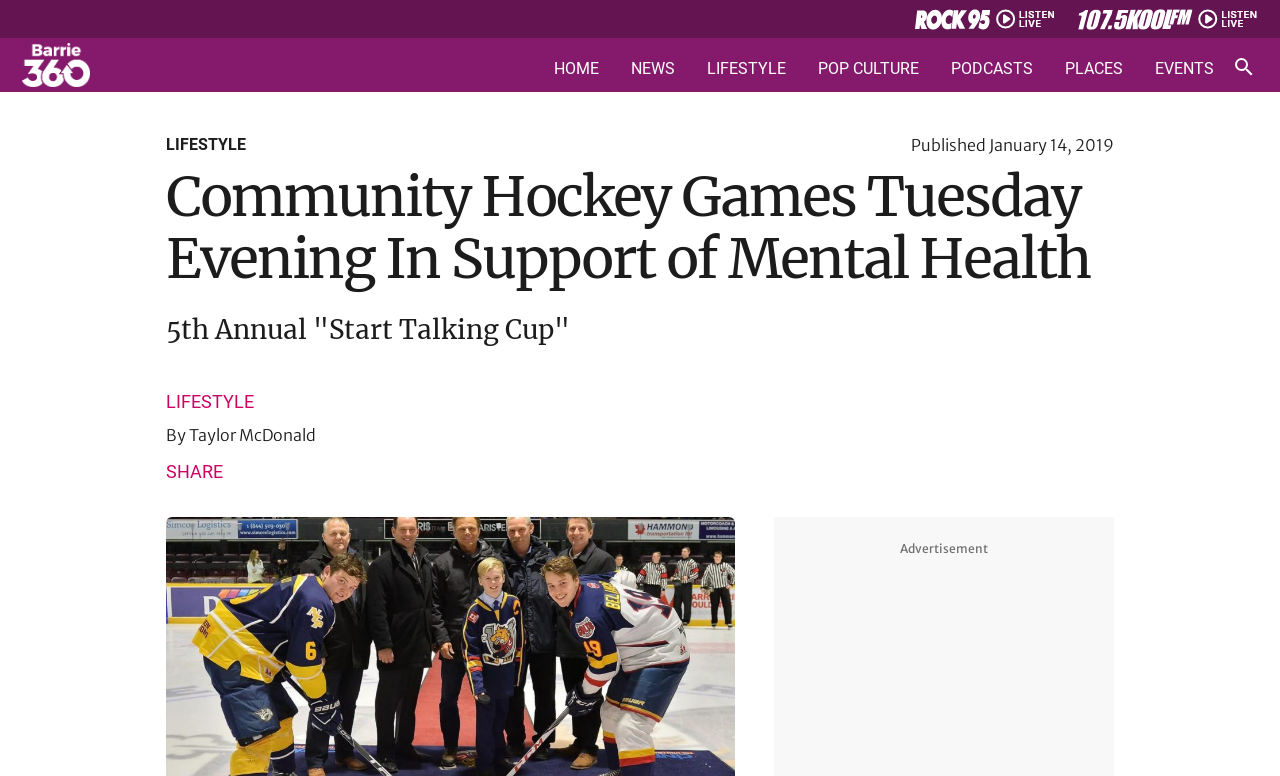Please predict the bounding box coordinates (top-left x, top-left y, bottom-right x, bottom-right y) for the UI element in the screenshot that fits the description: Taylor McDonald

[0.148, 0.547, 0.247, 0.573]